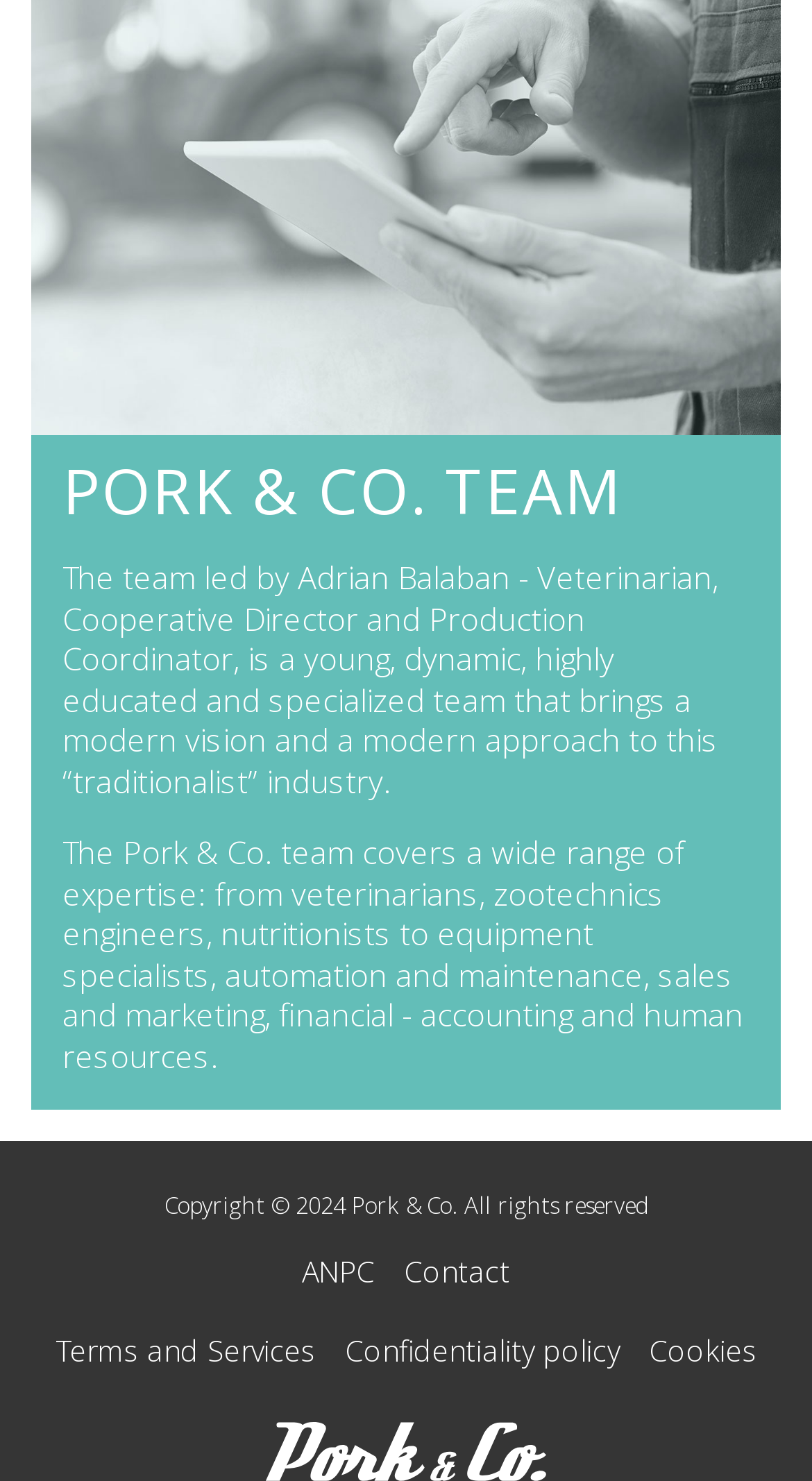Respond to the following query with just one word or a short phrase: 
How many links are there at the bottom of the webpage?

5